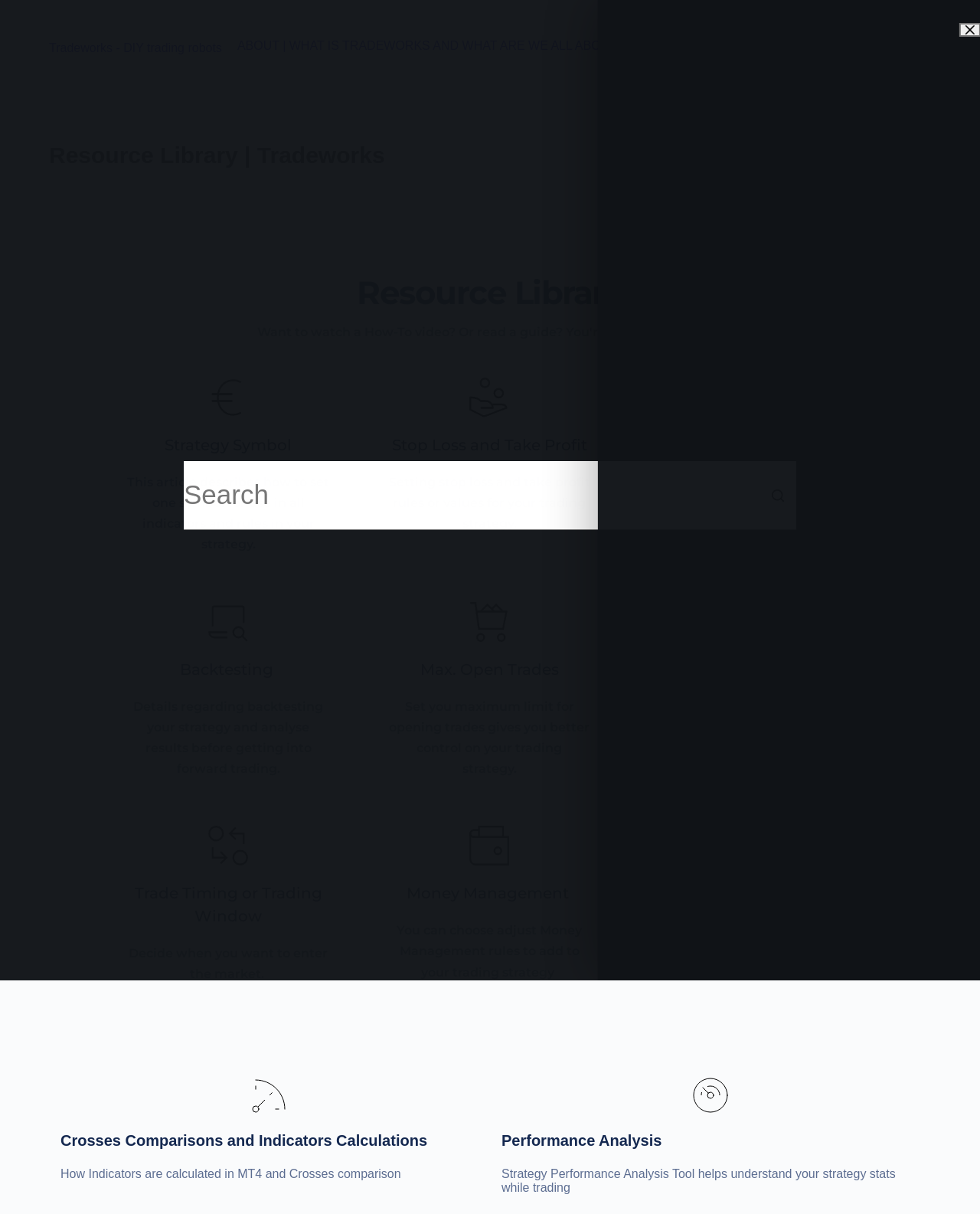Determine the bounding box coordinates of the UI element described below. Use the format (top-left x, top-left y, bottom-right x, bottom-right y) with floating point numbers between 0 and 1: parent_node: Max. Open Trades

[0.35, 0.486, 0.649, 0.651]